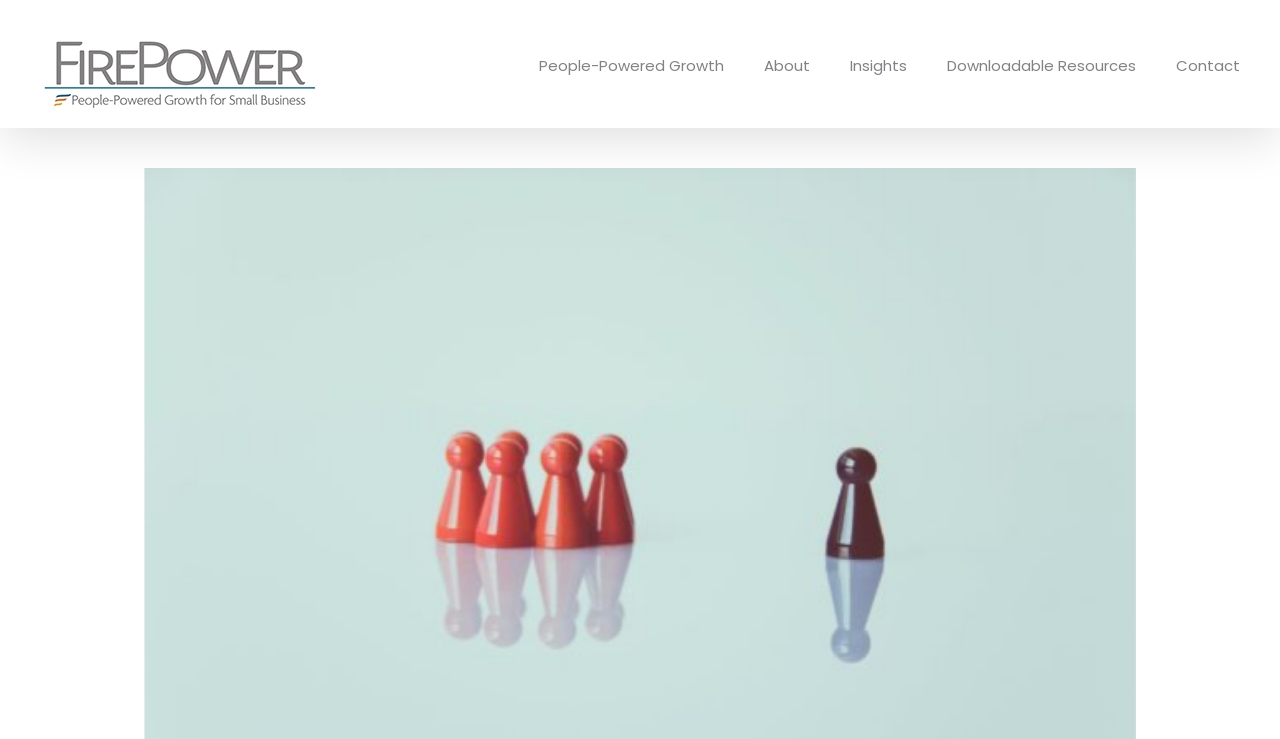Find the UI element described as: "Downloadable Resources" and predict its bounding box coordinates. Ensure the coordinates are four float numbers between 0 and 1, [left, top, right, bottom].

[0.74, 0.028, 0.888, 0.147]